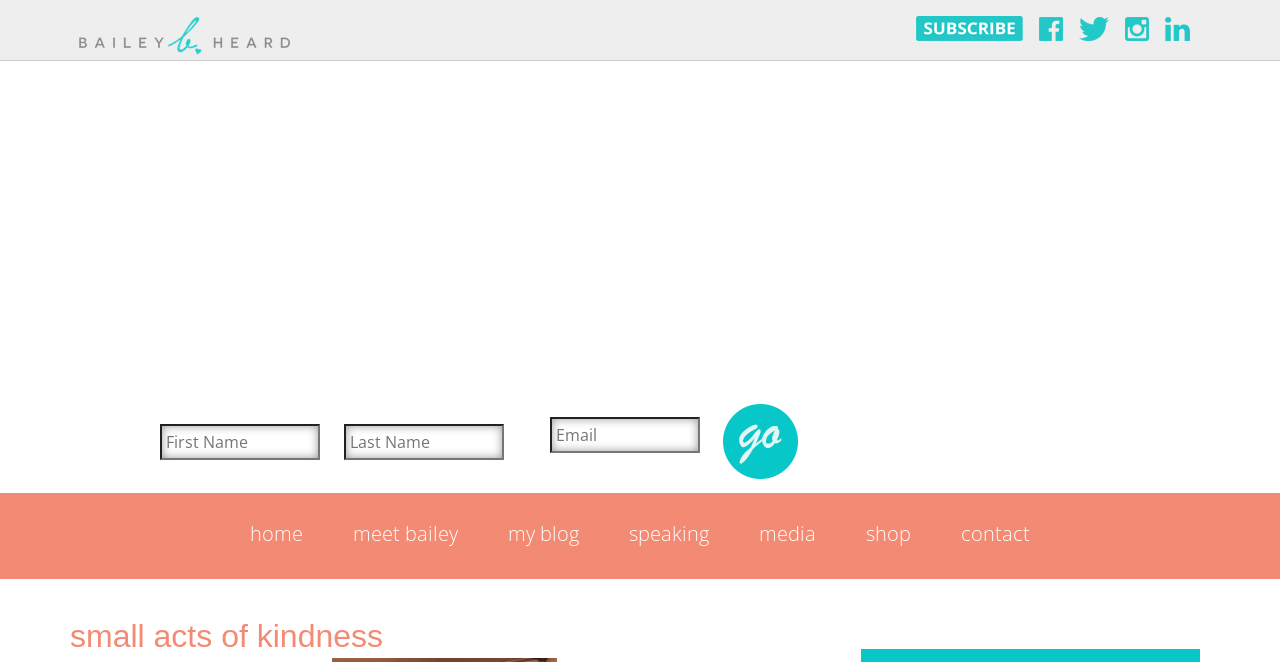Offer a comprehensive description of the webpage’s content and structure.

This webpage is a personal blog titled "Small Acts of Kindness - Bailey Heard". At the top left, there is a small image and a link. On the right side of the page, there are five identical links, each accompanied by a small image, arranged vertically. 

Below these links, there are three textboxes, positioned side by side, where users can input information. A "Submit" button is located to the right of these textboxes.

At the bottom of the page, there is a navigation menu with seven links: "home", "meet bailey", "my blog", "speaking", "media", "shop", and "contact". These links are arranged horizontally.

Above the navigation menu, there is a header section with a heading that reads "small acts of kindness". 

The main content of the page starts with a story about the author's experience at Walmart, searching for a birthday present for a friend.